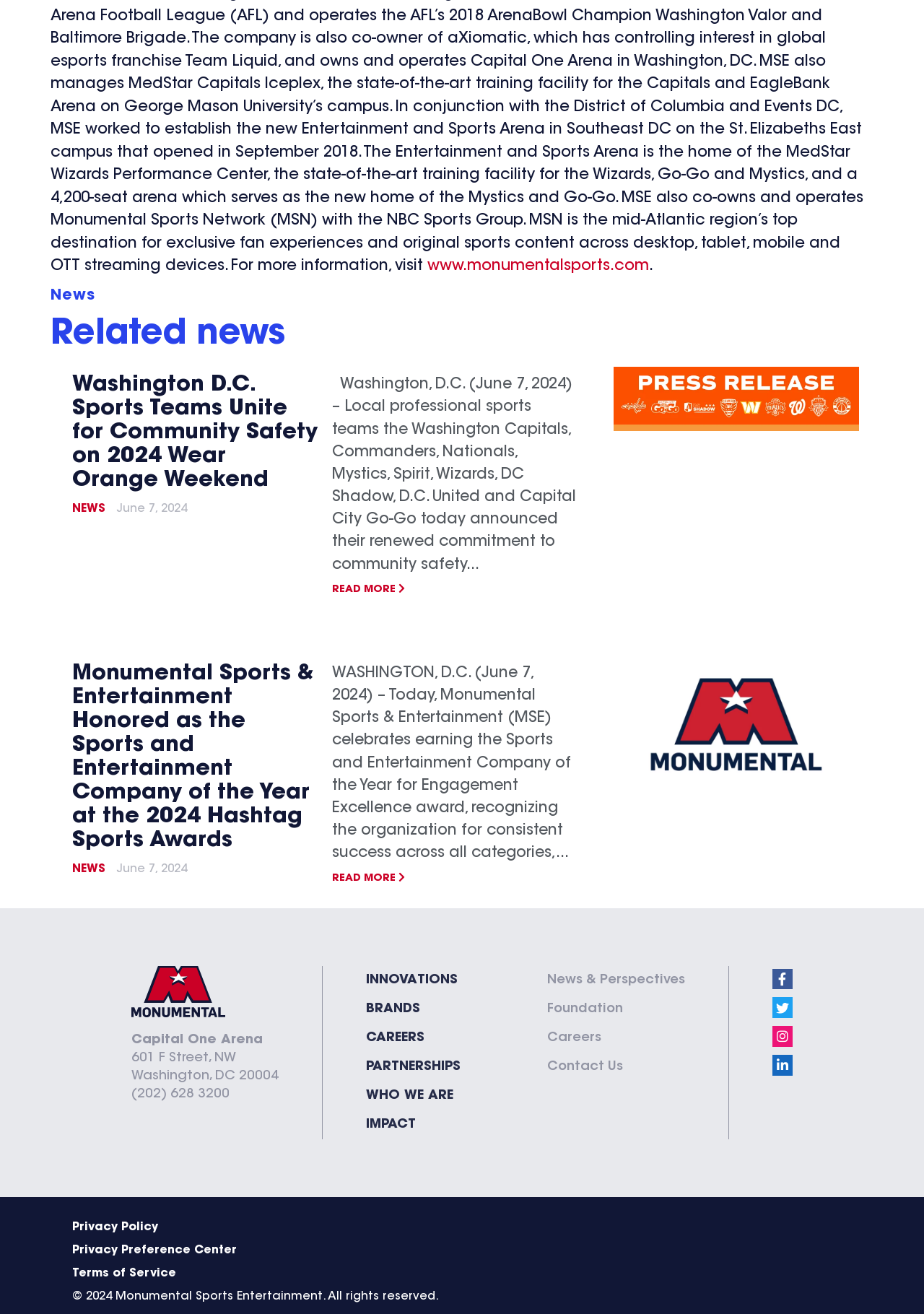Provide the bounding box coordinates for the UI element that is described as: "Careers".

[0.592, 0.779, 0.741, 0.801]